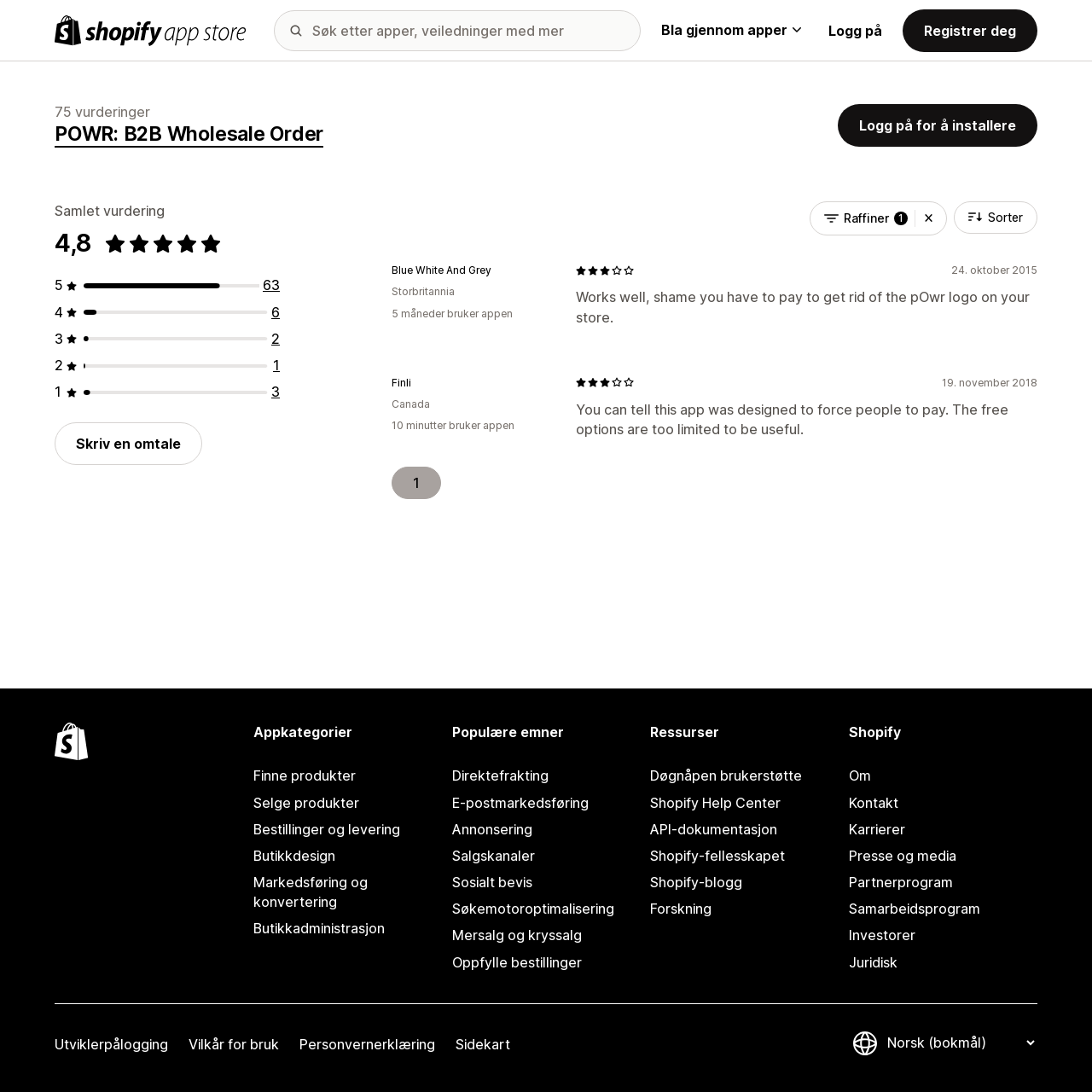Determine the bounding box coordinates of the clickable region to execute the instruction: "Search for apps, guides, and more". The coordinates should be four float numbers between 0 and 1, denoted as [left, top, right, bottom].

[0.251, 0.009, 0.587, 0.046]